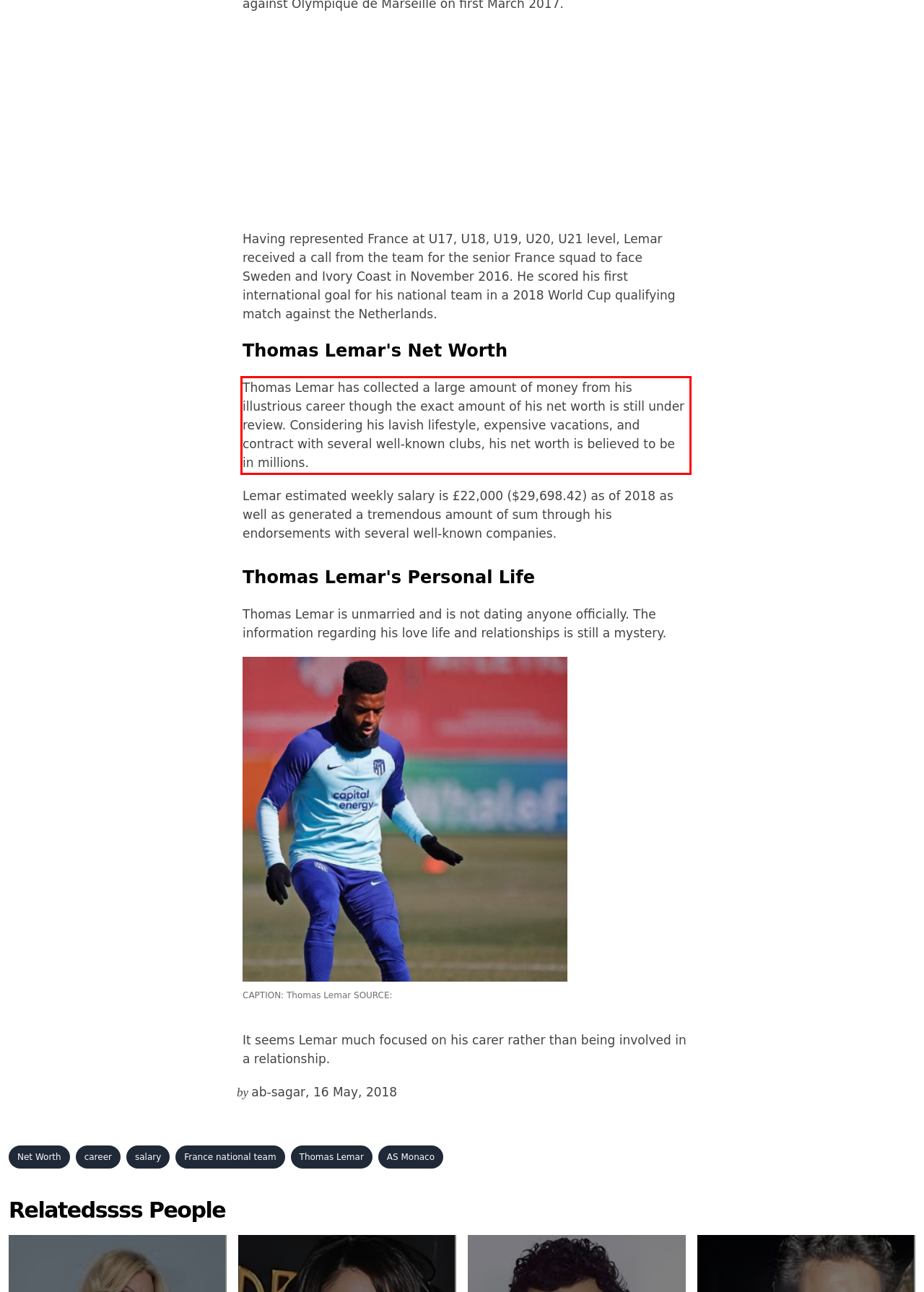Analyze the red bounding box in the provided webpage screenshot and generate the text content contained within.

Thomas Lemar has collected a large amount of money from his illustrious career though the exact amount of his net worth is still under review. Considering his lavish lifestyle, expensive vacations, and contract with several well-known clubs, his net worth is believed to be in millions.